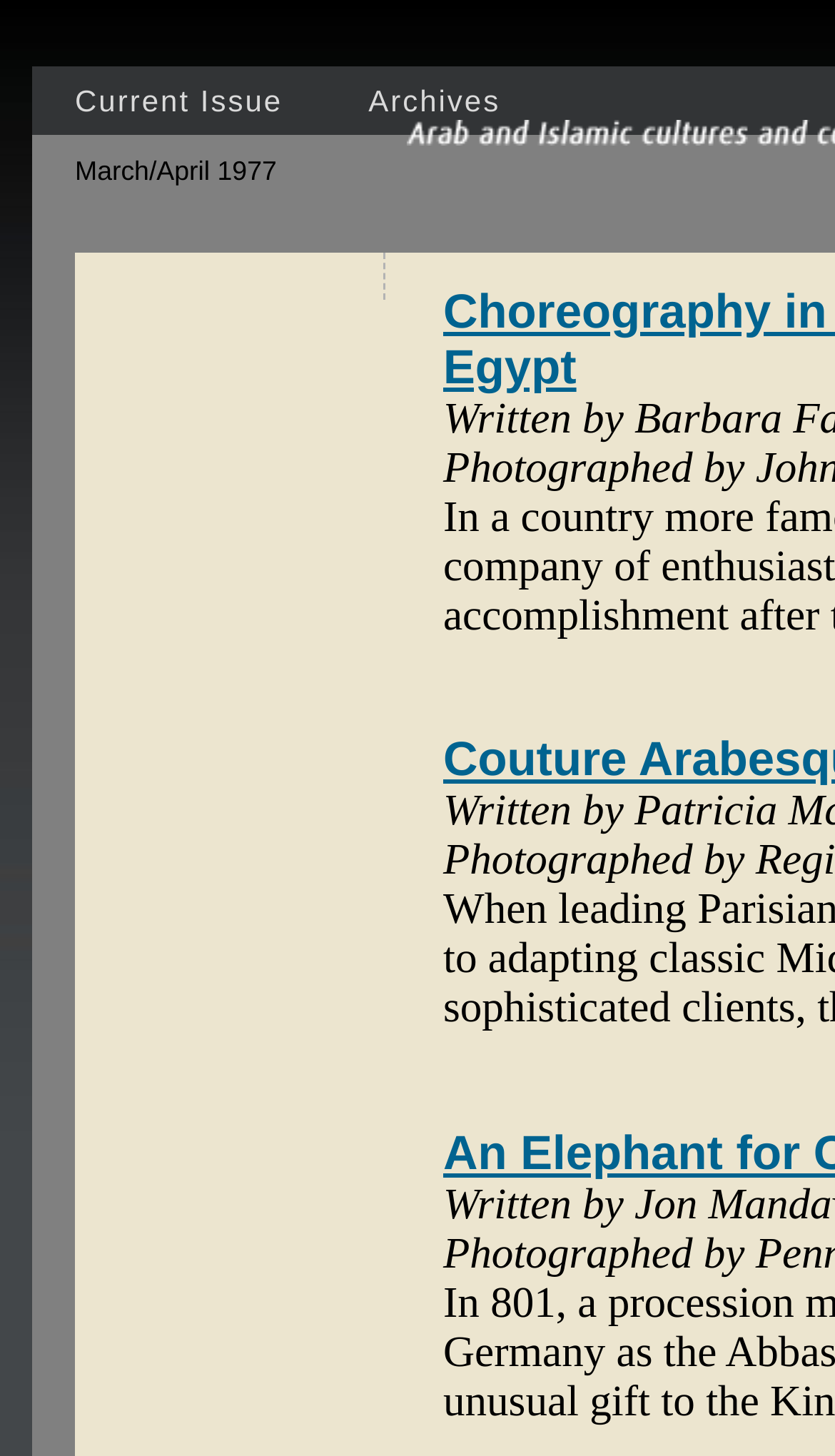For the following element description, predict the bounding box coordinates in the format (top-left x, top-left y, bottom-right x, bottom-right y). All values should be floating point numbers between 0 and 1. Description: Current Issue

[0.038, 0.046, 0.39, 0.093]